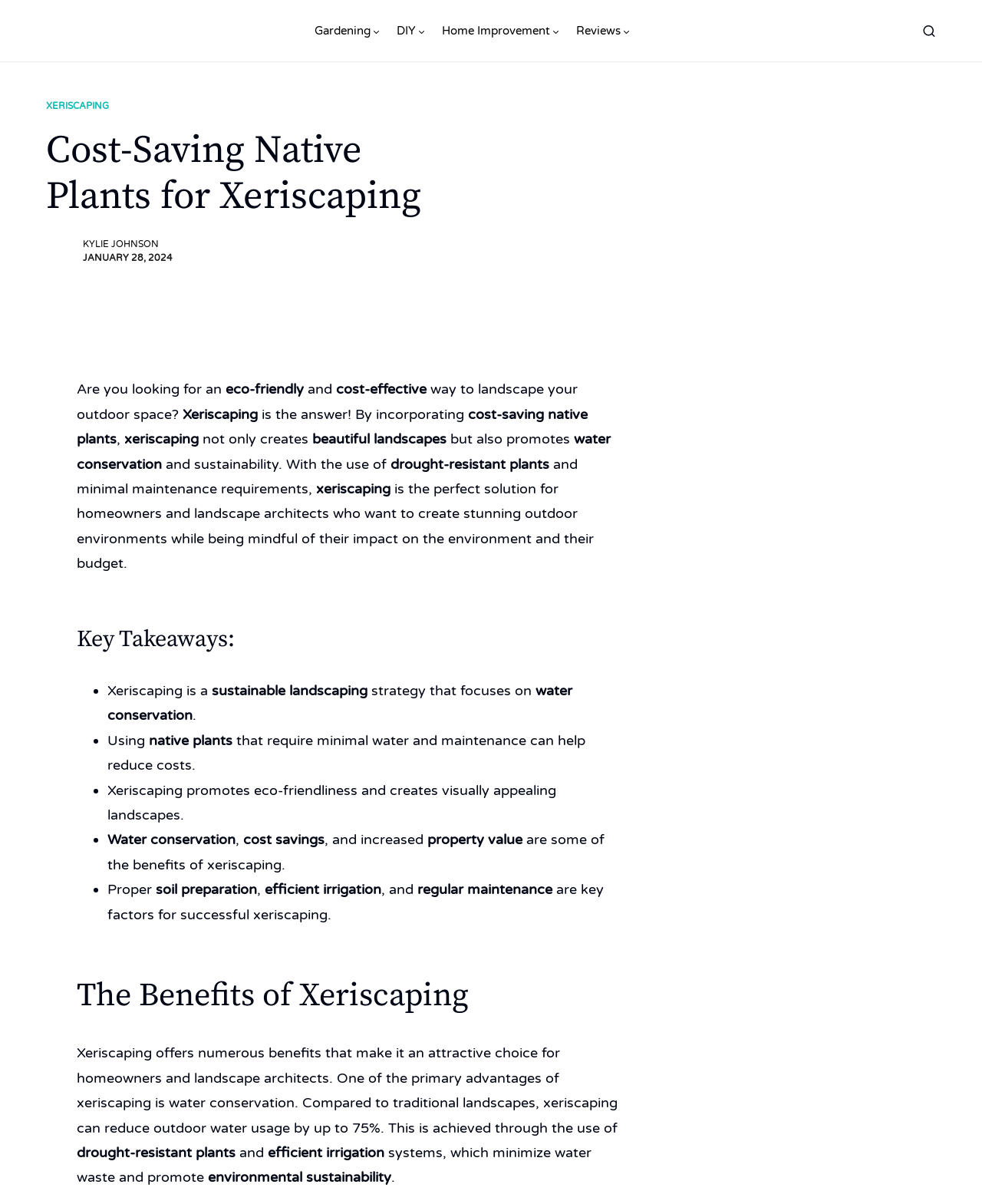Can you find the bounding box coordinates for the element to click on to achieve the instruction: "Search for something"?

None